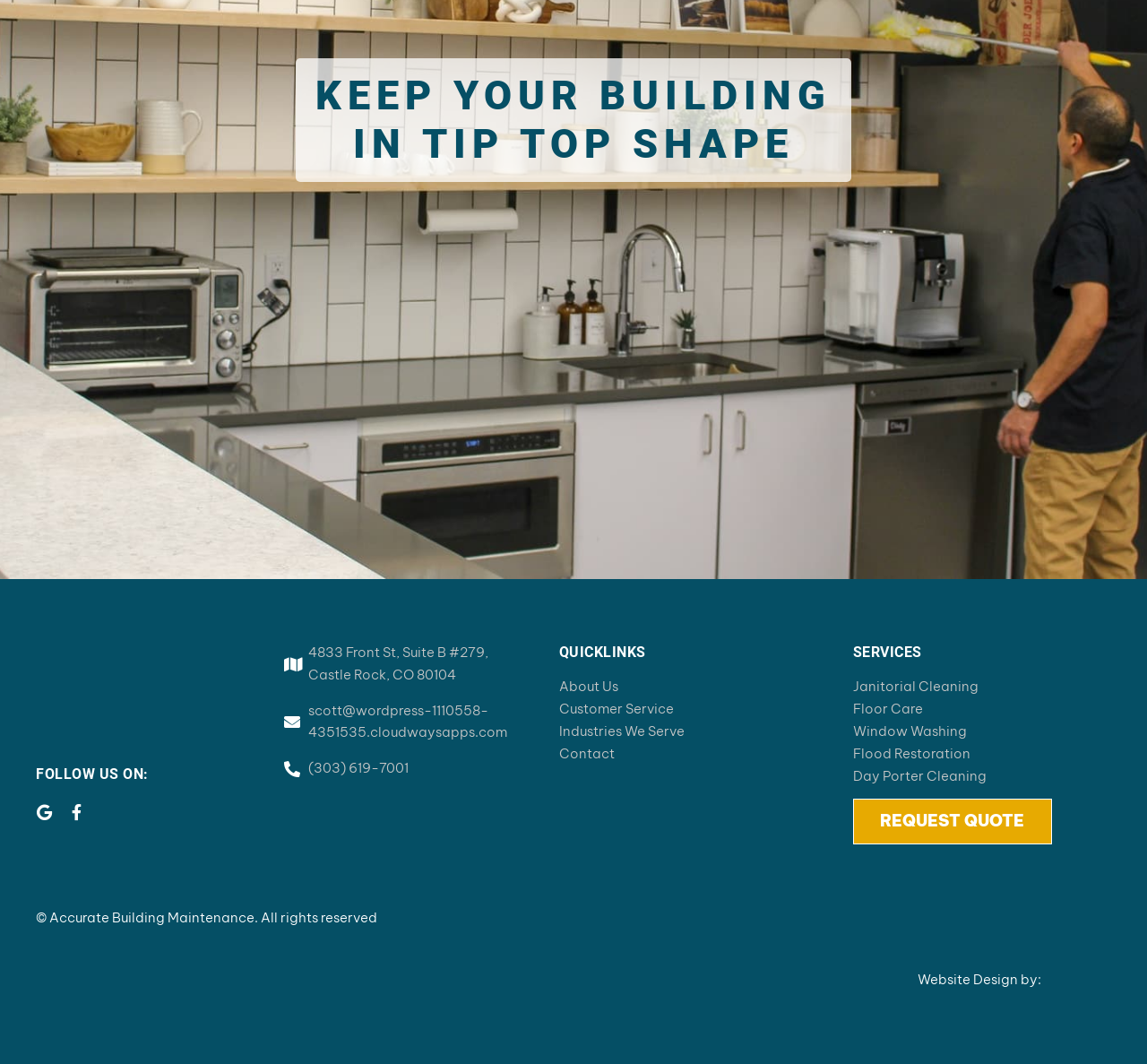Determine the coordinates of the bounding box for the clickable area needed to execute this instruction: "Get a quote".

[0.743, 0.751, 0.917, 0.793]